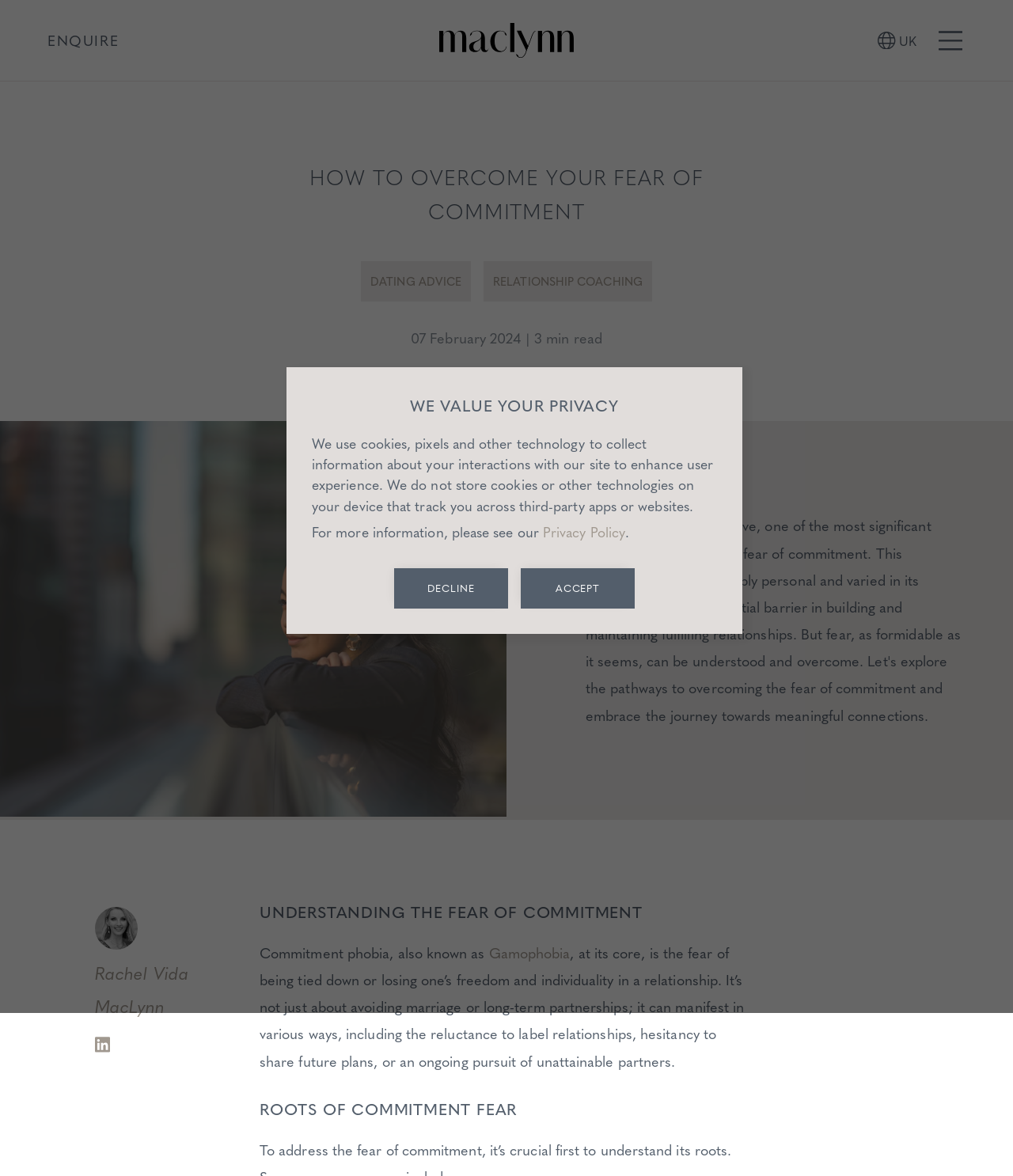Can you determine the main header of this webpage?

HOW TO OVERCOME YOUR FEAR OF COMMITMENT